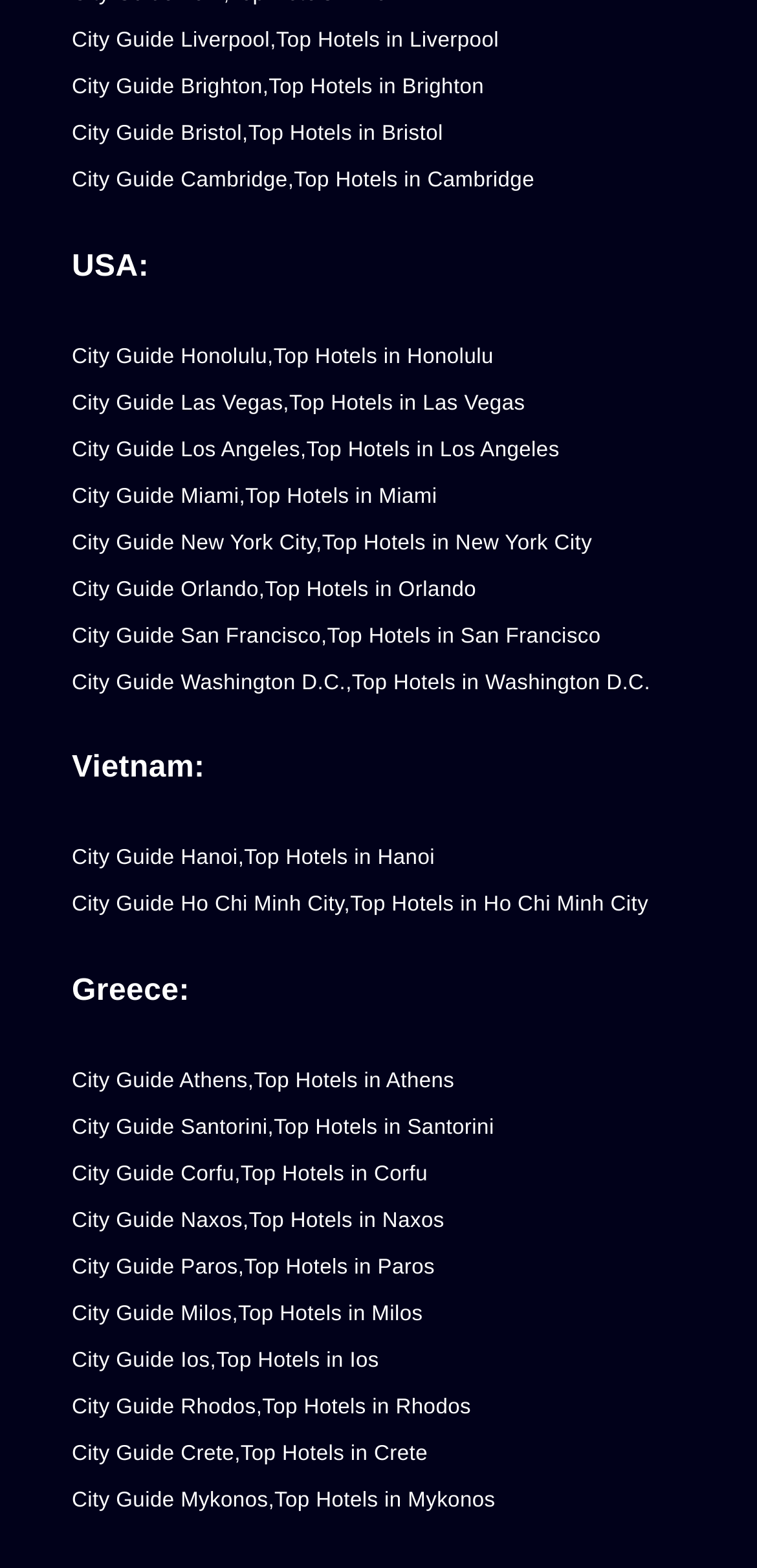How many 'Top Hotels' links are there in total?
Examine the image closely and answer the question with as much detail as possible.

I counted the number of 'Top Hotels' links, which are paired with each 'City Guide' link. There are 30 'City Guide' links, so there are 30 'Top Hotels' links.